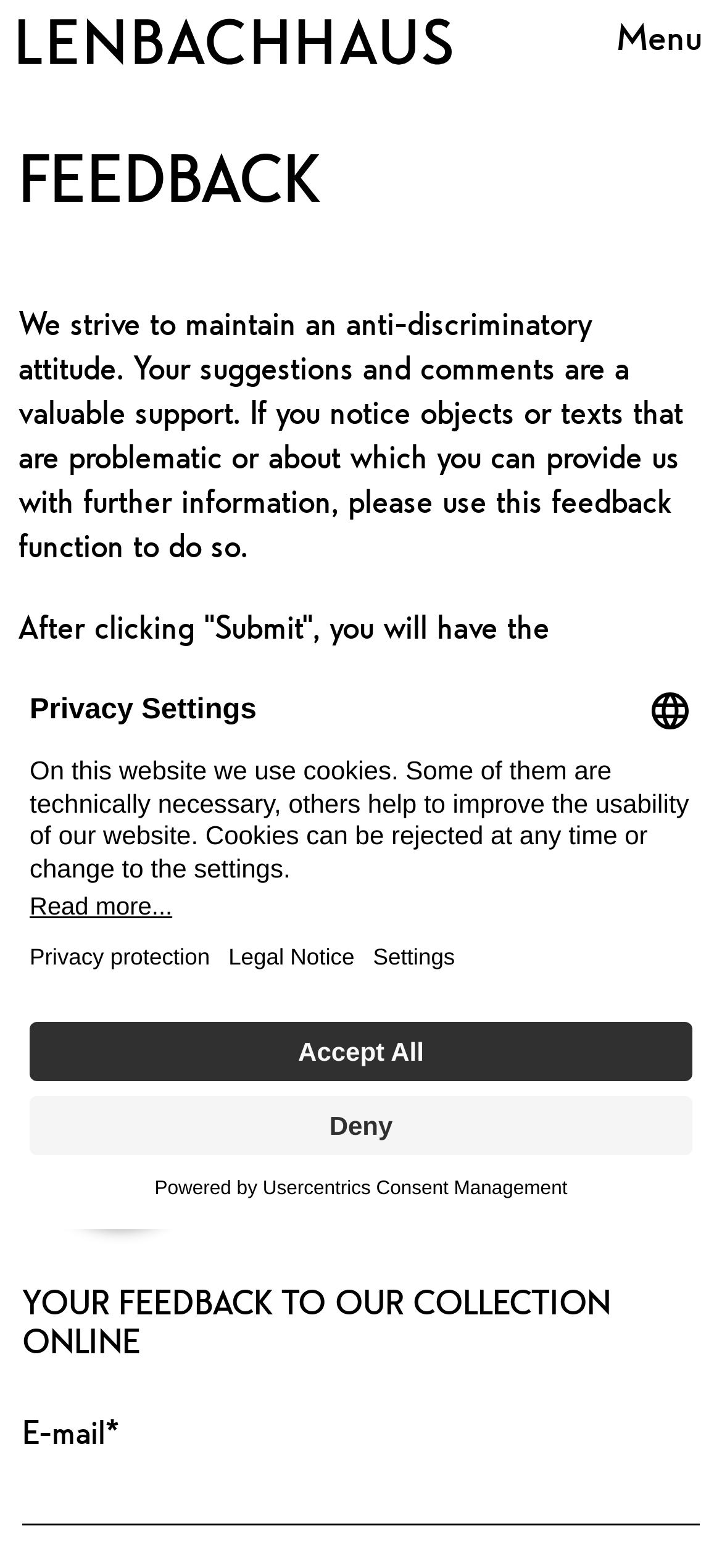Can you find the bounding box coordinates for the element that needs to be clicked to execute this instruction: "Check the privacy policy"? The coordinates should be given as four float numbers between 0 and 1, i.e., [left, top, right, bottom].

[0.026, 0.666, 0.905, 0.719]